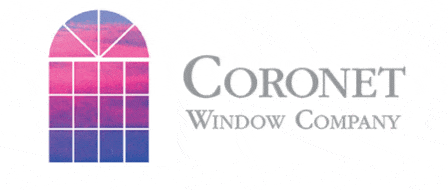In what year was the company established?
Use the screenshot to answer the question with a single word or phrase.

1985